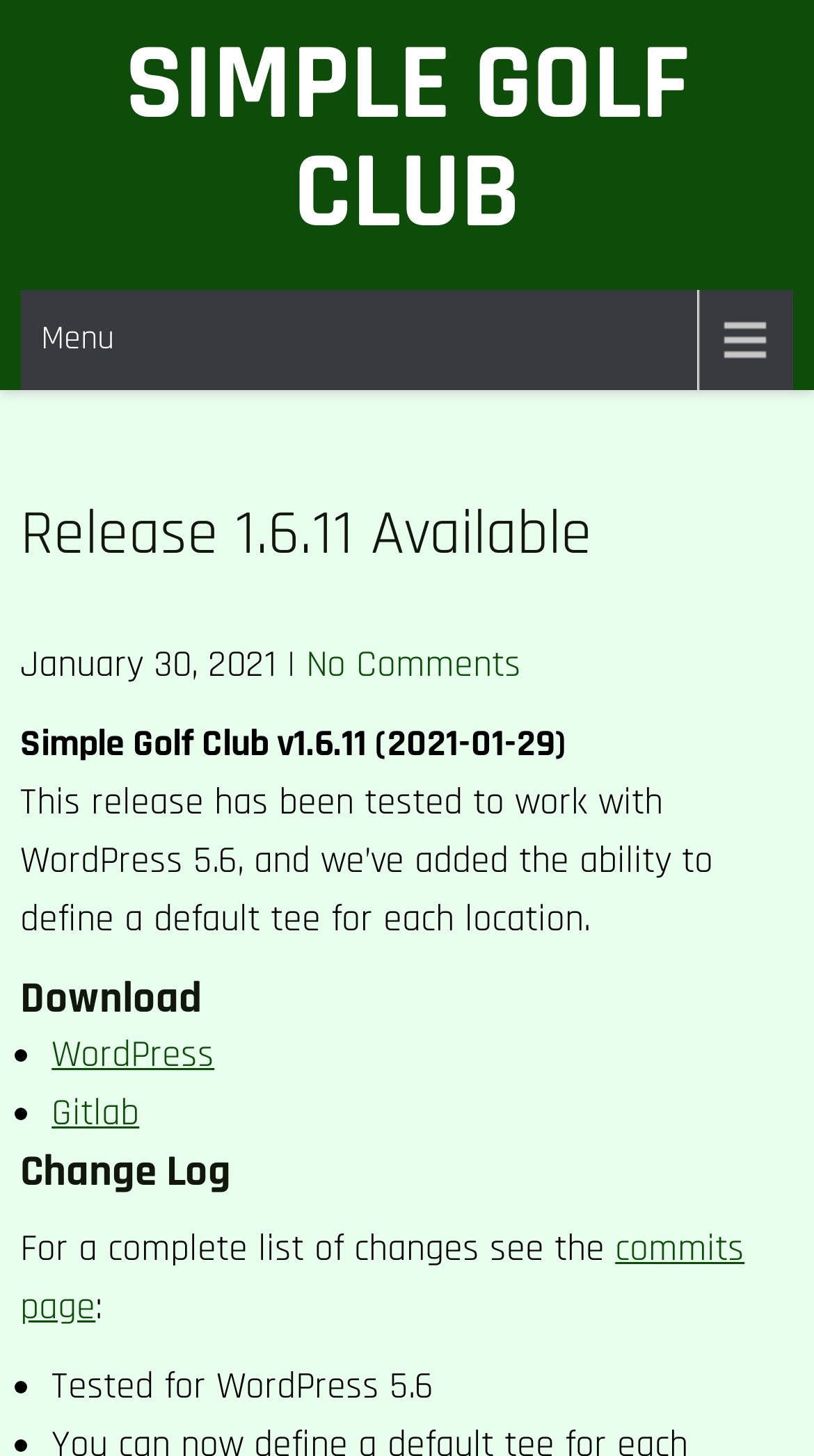Carefully examine the image and provide an in-depth answer to the question: What is the default tee for each location?

I looked at the text that says 'we’ve added the ability to define a default tee for each location' but it doesn't specify what the default tee is. It only mentions that the ability to define it has been added.